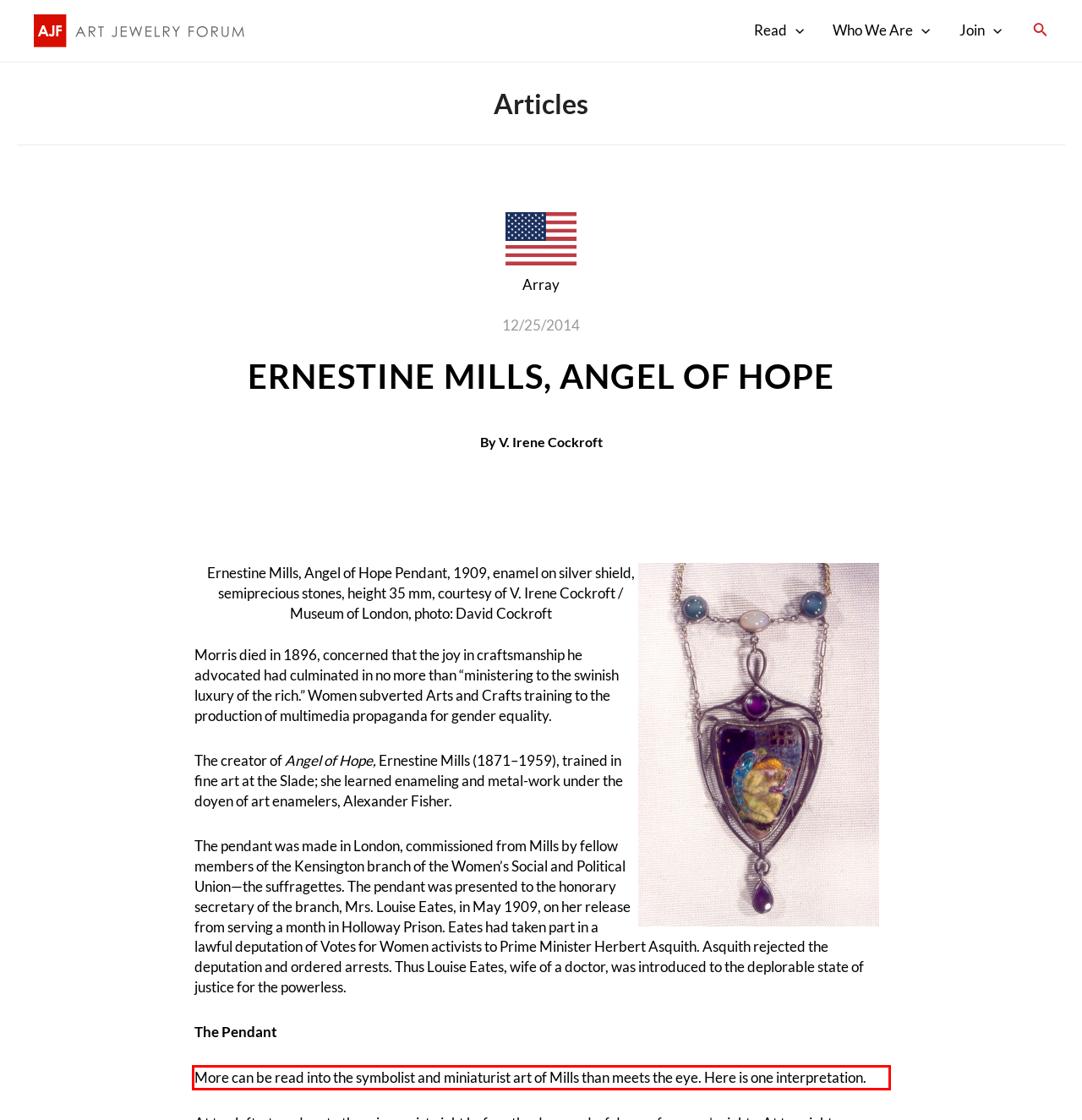Please examine the screenshot of the webpage and read the text present within the red rectangle bounding box.

More can be read into the symbolist and miniaturist art of Mills than meets the eye. Here is one interpretation.